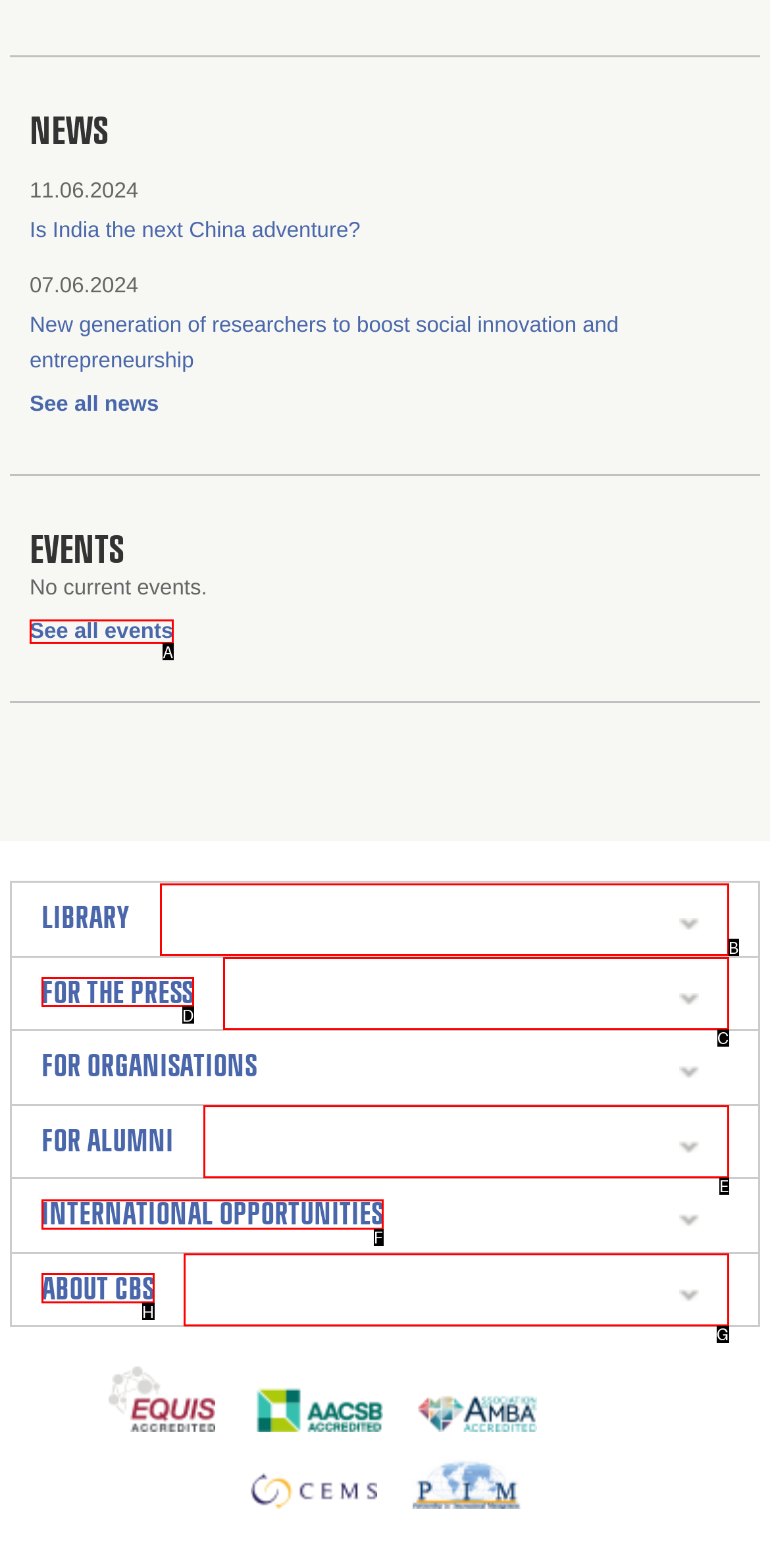Select the option that aligns with the description: International Opportunities
Respond with the letter of the correct choice from the given options.

F